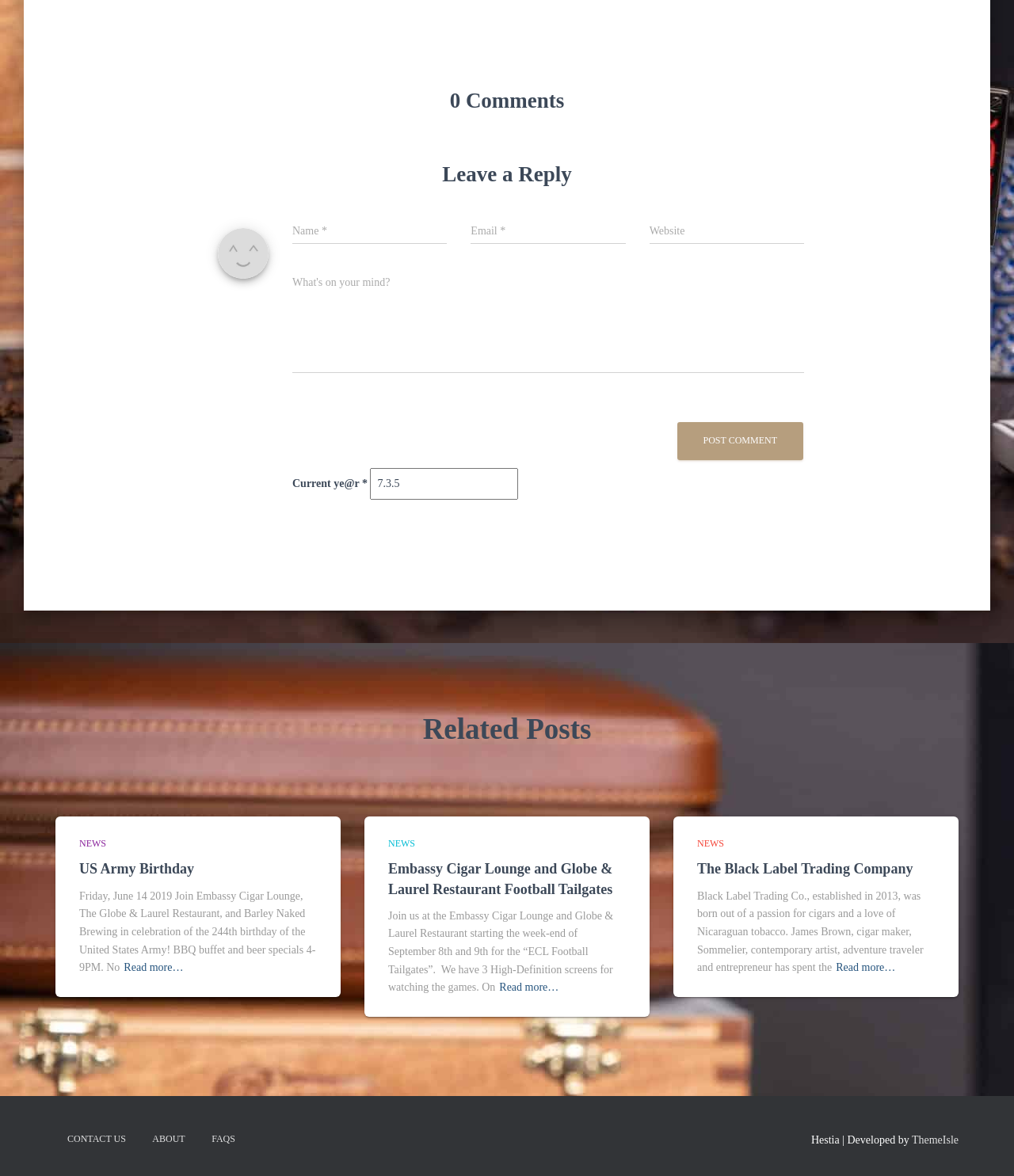Extract the bounding box coordinates of the UI element described: "The Black Label Trading Company". Provide the coordinates in the format [left, top, right, bottom] with values ranging from 0 to 1.

[0.688, 0.732, 0.9, 0.746]